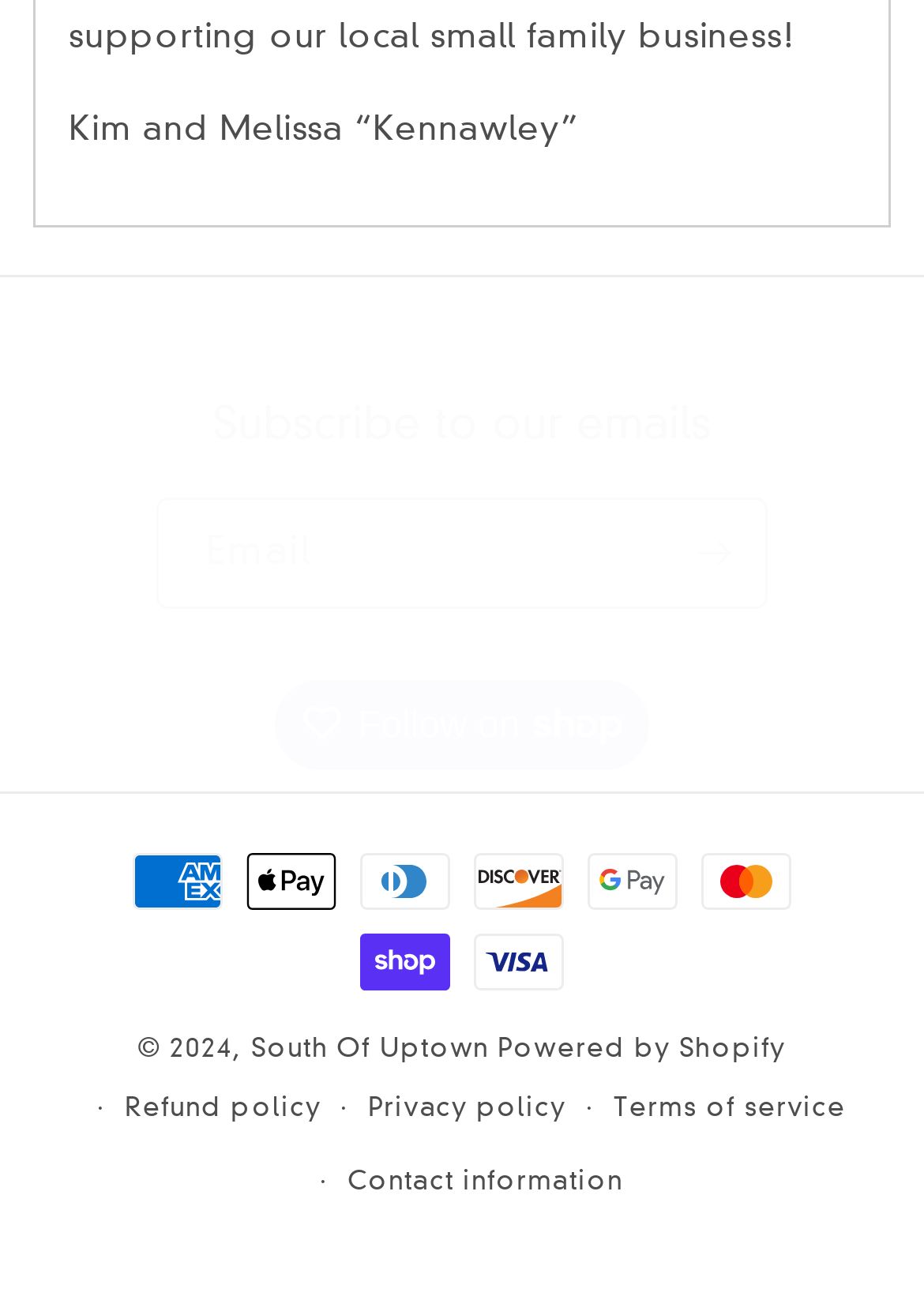Please identify the bounding box coordinates of the element that needs to be clicked to execute the following command: "Follow on Shop". Provide the bounding box using four float numbers between 0 and 1, formatted as [left, top, right, bottom].

[0.297, 0.528, 0.703, 0.596]